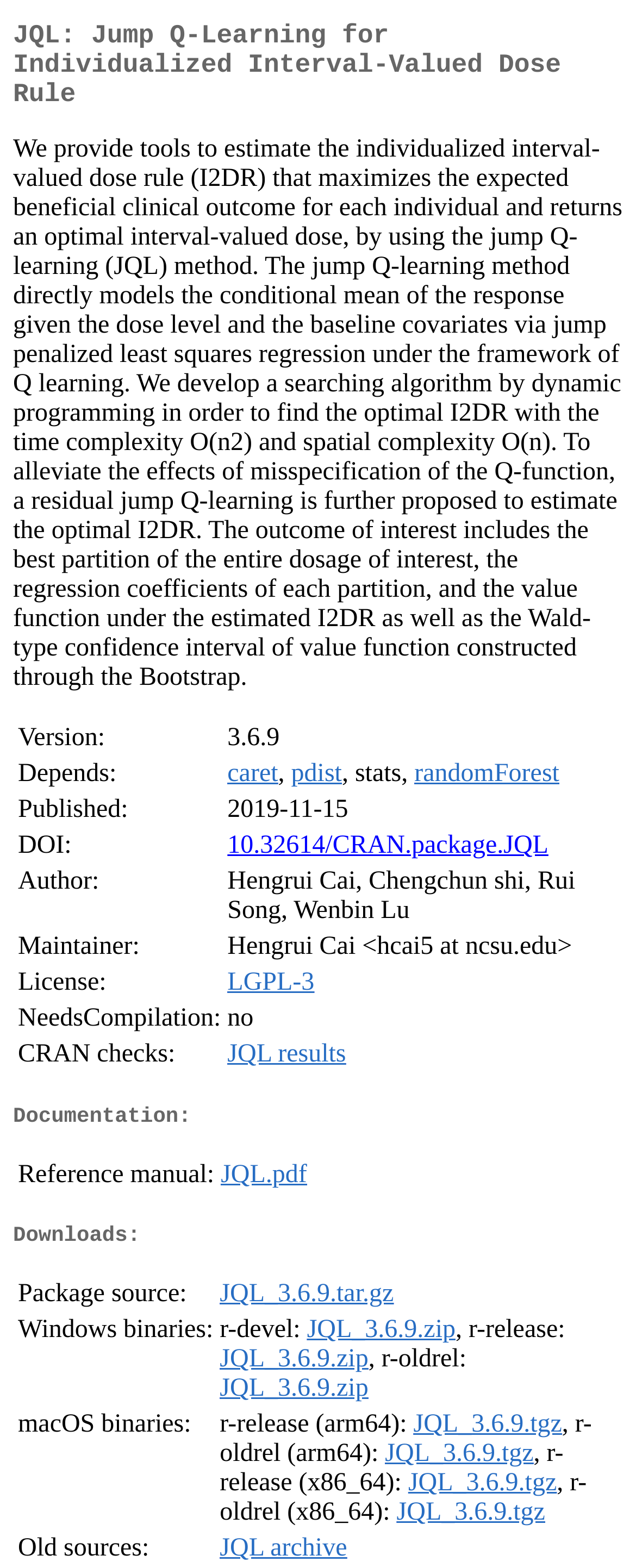Explain the webpage in detail, including its primary components.

The webpage is about the CRAN package JQL, which stands for Jump Q-Learning for Individualized Interval-Valued Dose Rule. At the top of the page, there is a heading that displays the package name and a brief description. Below the heading, there is a static text that provides a detailed description of the package, including its purpose, methodology, and features.

The page is divided into several sections, each with its own heading. The first section is about the package information, which includes a table with several rows. Each row contains information about the package, such as its version, dependencies, publication date, DOI, authors, maintainers, license, and compilation requirements. The table has several links to external resources, including the package's DOI, authors' websites, and license information.

The next section is about documentation, which includes a link to the package's reference manual in PDF format. The following section is about downloads, which includes links to the package's source code, Windows binaries, macOS binaries, and old sources. Each link is accompanied by a brief description of the file.

Throughout the page, there are several links to external resources, including the package's DOI, authors' websites, and license information. The page has a clean and organized layout, making it easy to navigate and find the desired information.